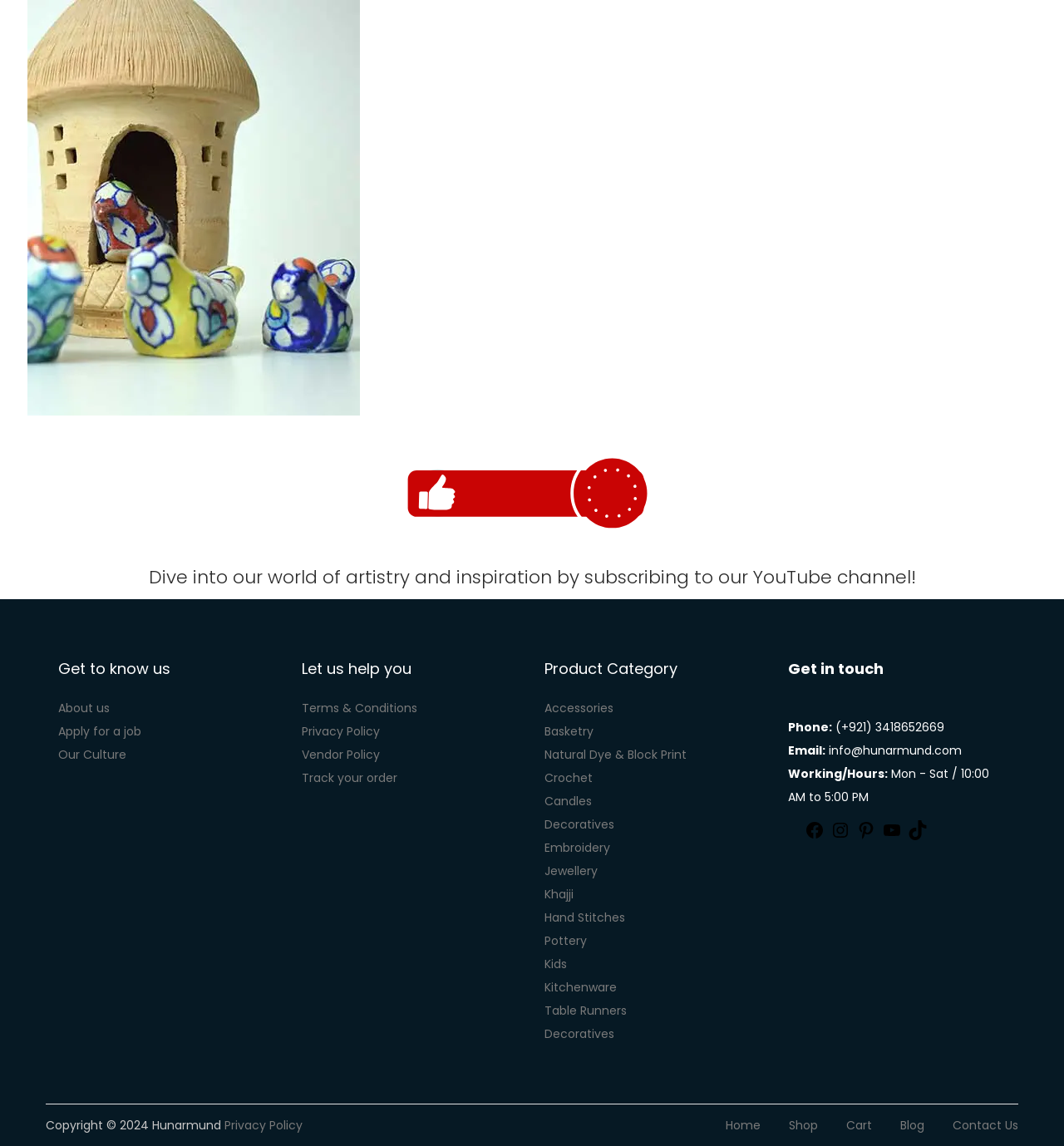Identify the bounding box for the given UI element using the description provided. Coordinates should be in the format (top-left x, top-left y, bottom-right x, bottom-right y) and must be between 0 and 1. Here is the description: Decoratives

[0.512, 0.712, 0.577, 0.726]